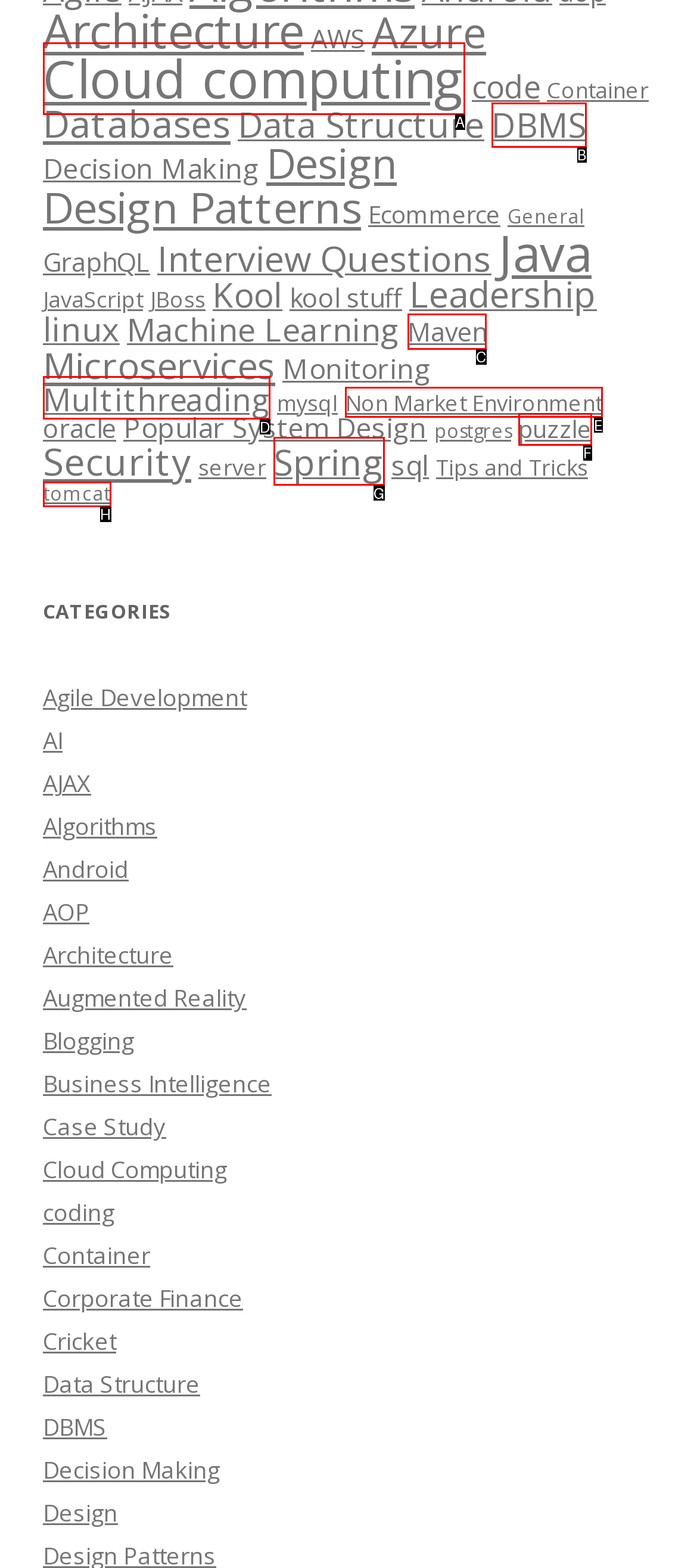Tell me the letter of the correct UI element to click for this instruction: View About Us. Answer with the letter only.

None